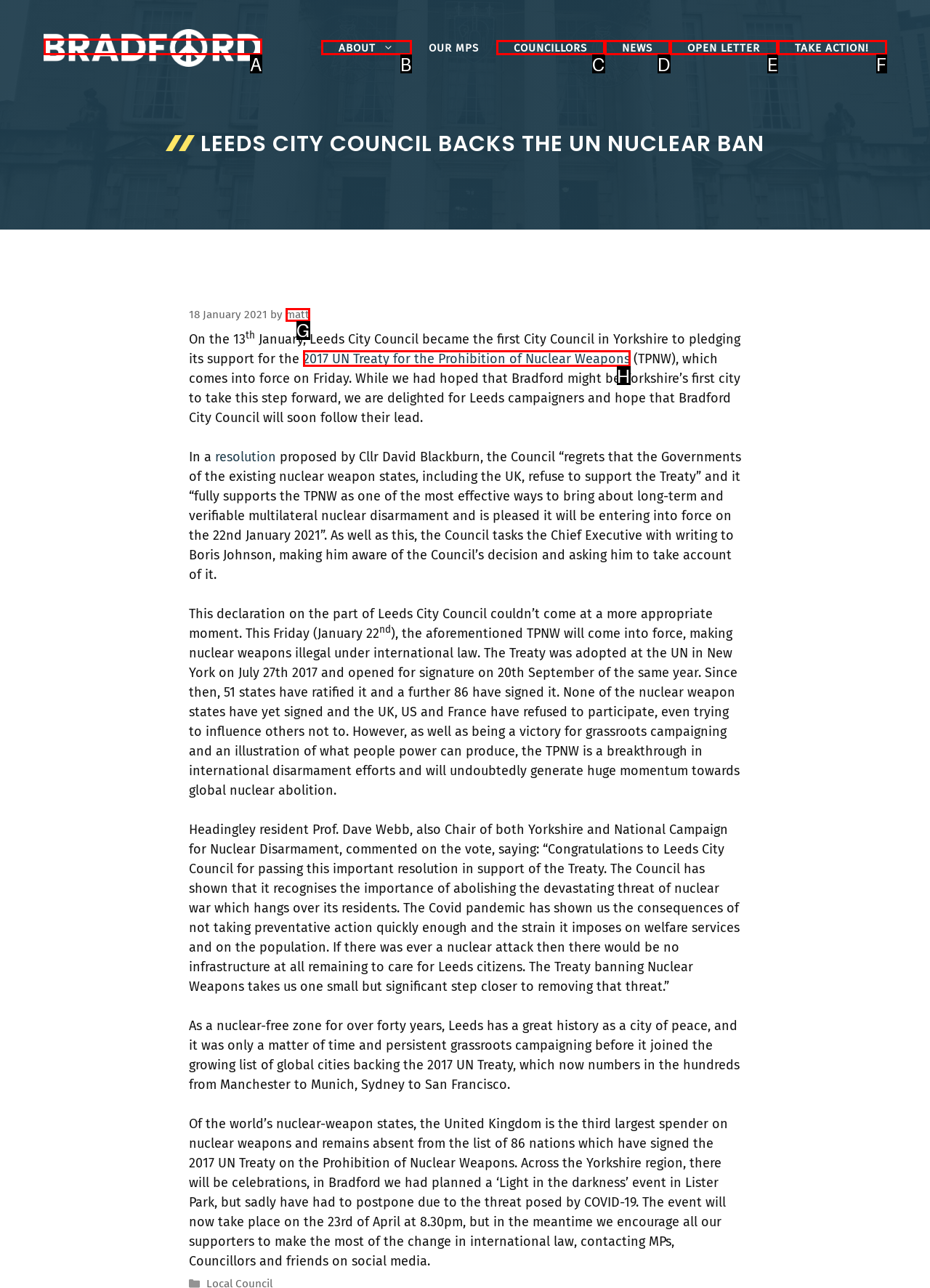Tell me which one HTML element best matches the description: Begin Serving
Answer with the option's letter from the given choices directly.

None